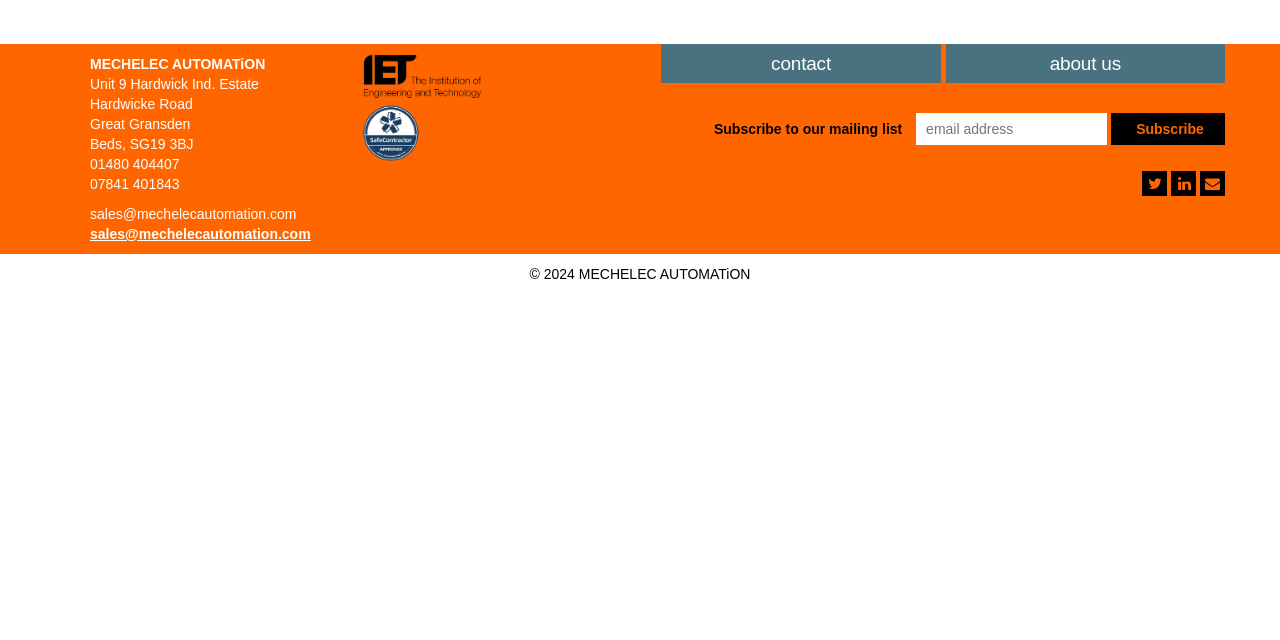Given the description: "Contact", determine the bounding box coordinates of the UI element. The coordinates should be formatted as four float numbers between 0 and 1, [left, top, right, bottom].

[0.517, 0.069, 0.735, 0.129]